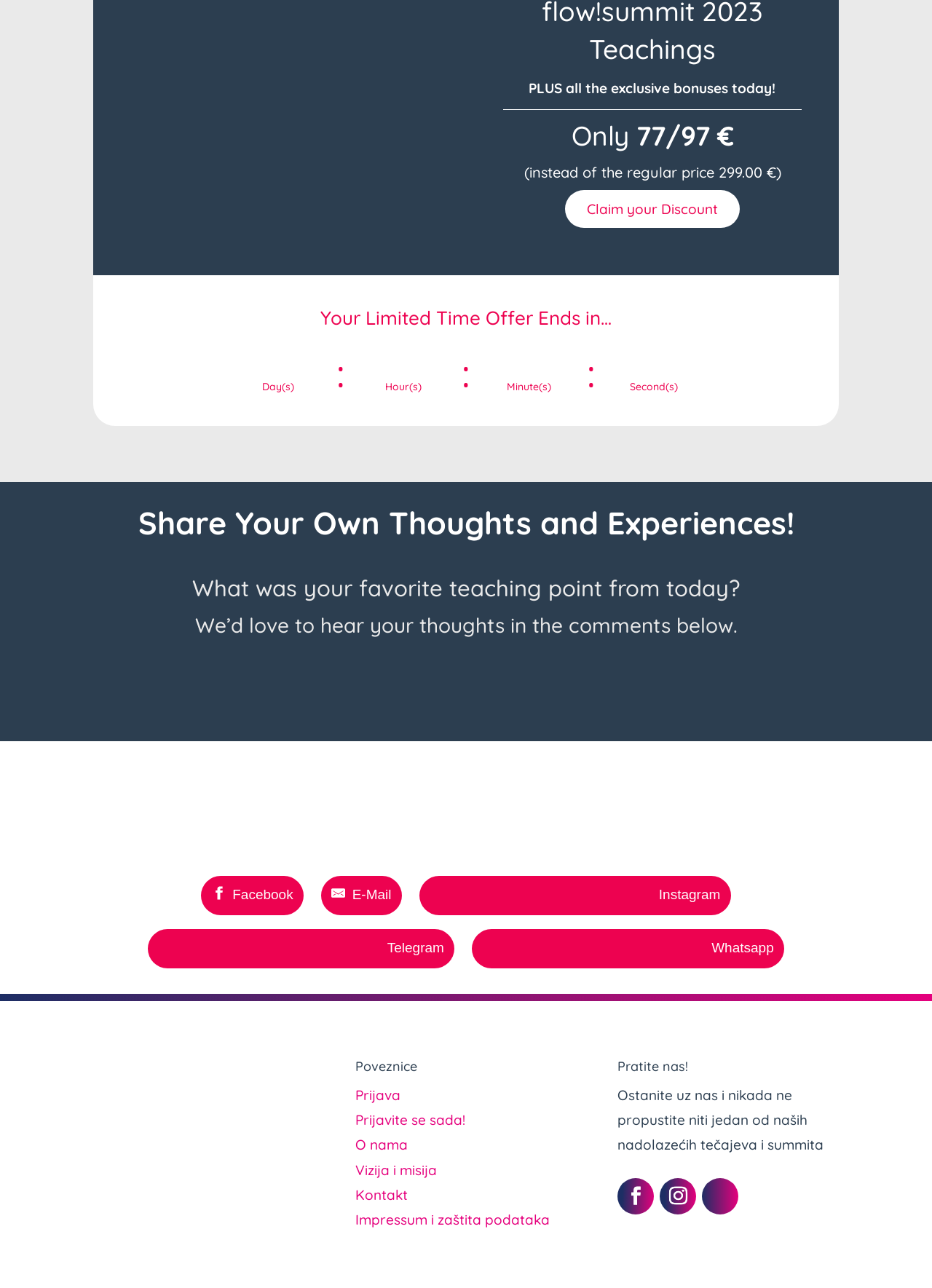What is the purpose of the countdown timer? Examine the screenshot and reply using just one word or a brief phrase.

To show the limited time offer